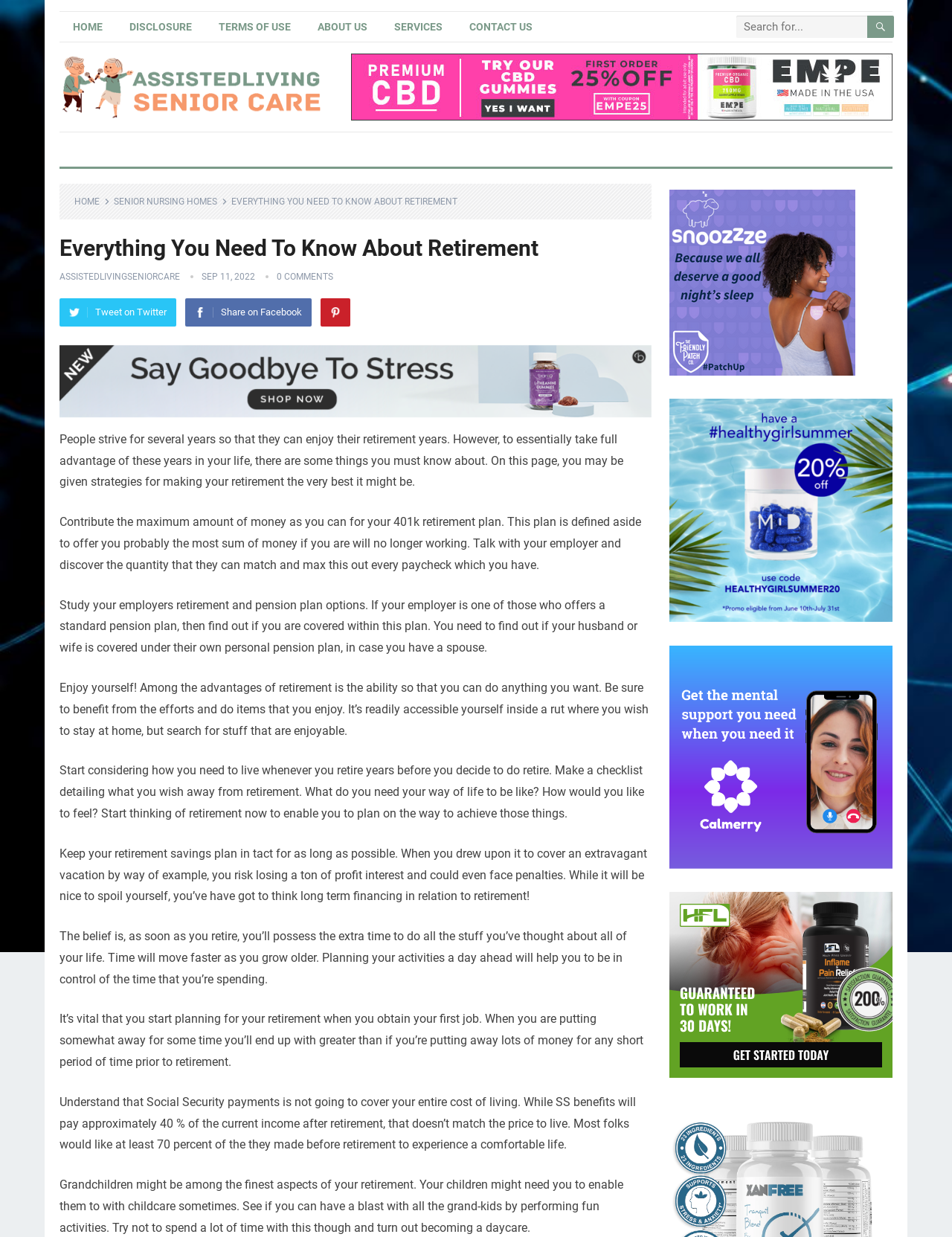Please locate the bounding box coordinates for the element that should be clicked to achieve the following instruction: "Search for something". Ensure the coordinates are given as four float numbers between 0 and 1, i.e., [left, top, right, bottom].

[0.773, 0.013, 0.938, 0.031]